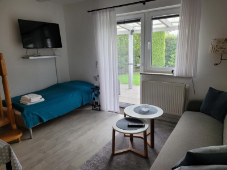Use a single word or phrase to answer the question: 
What is the shape of the coffee table?

Round